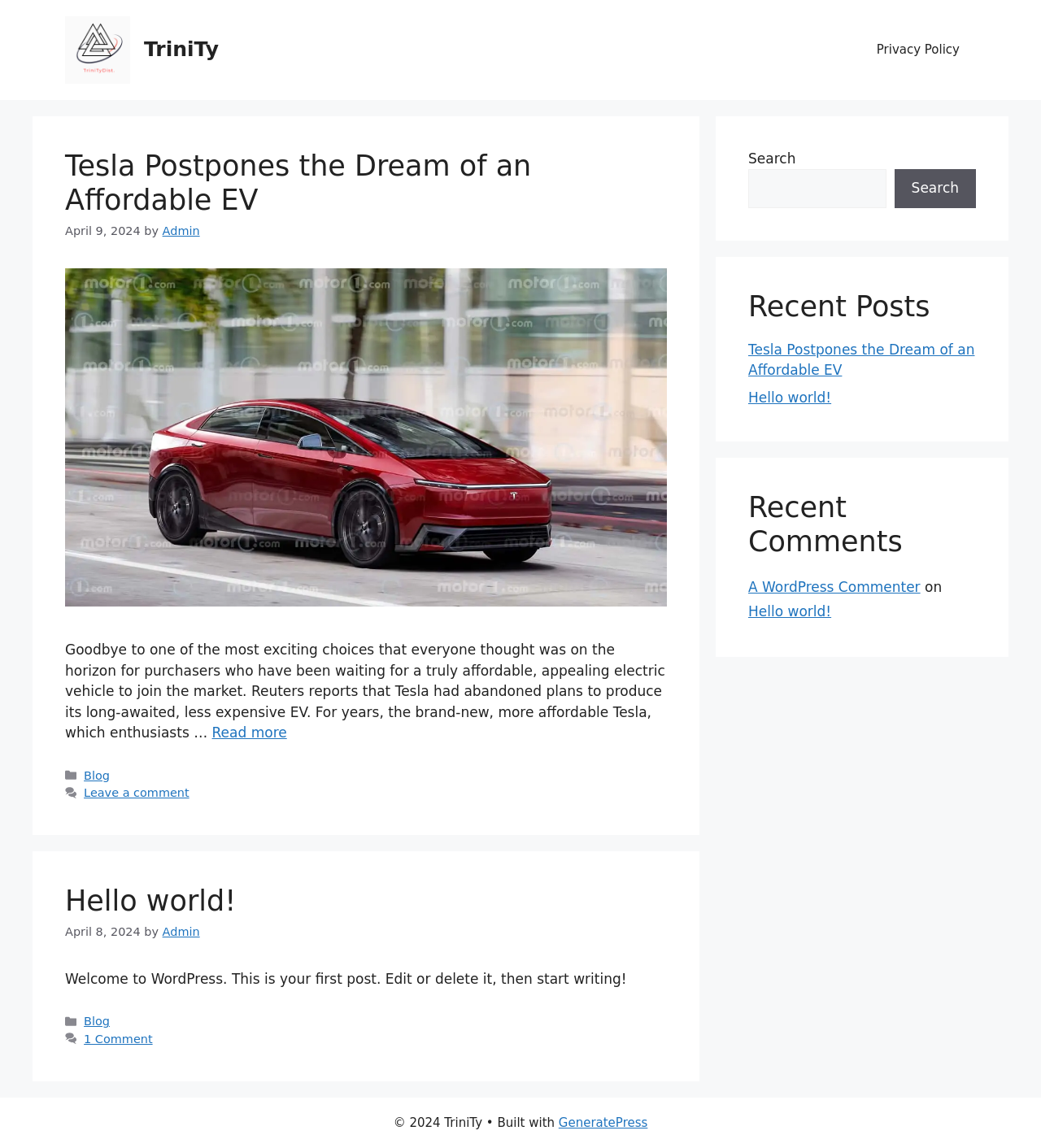Find and indicate the bounding box coordinates of the region you should select to follow the given instruction: "Leave a comment on Tesla Postpones the Dream of an Affordable EV".

[0.081, 0.685, 0.182, 0.696]